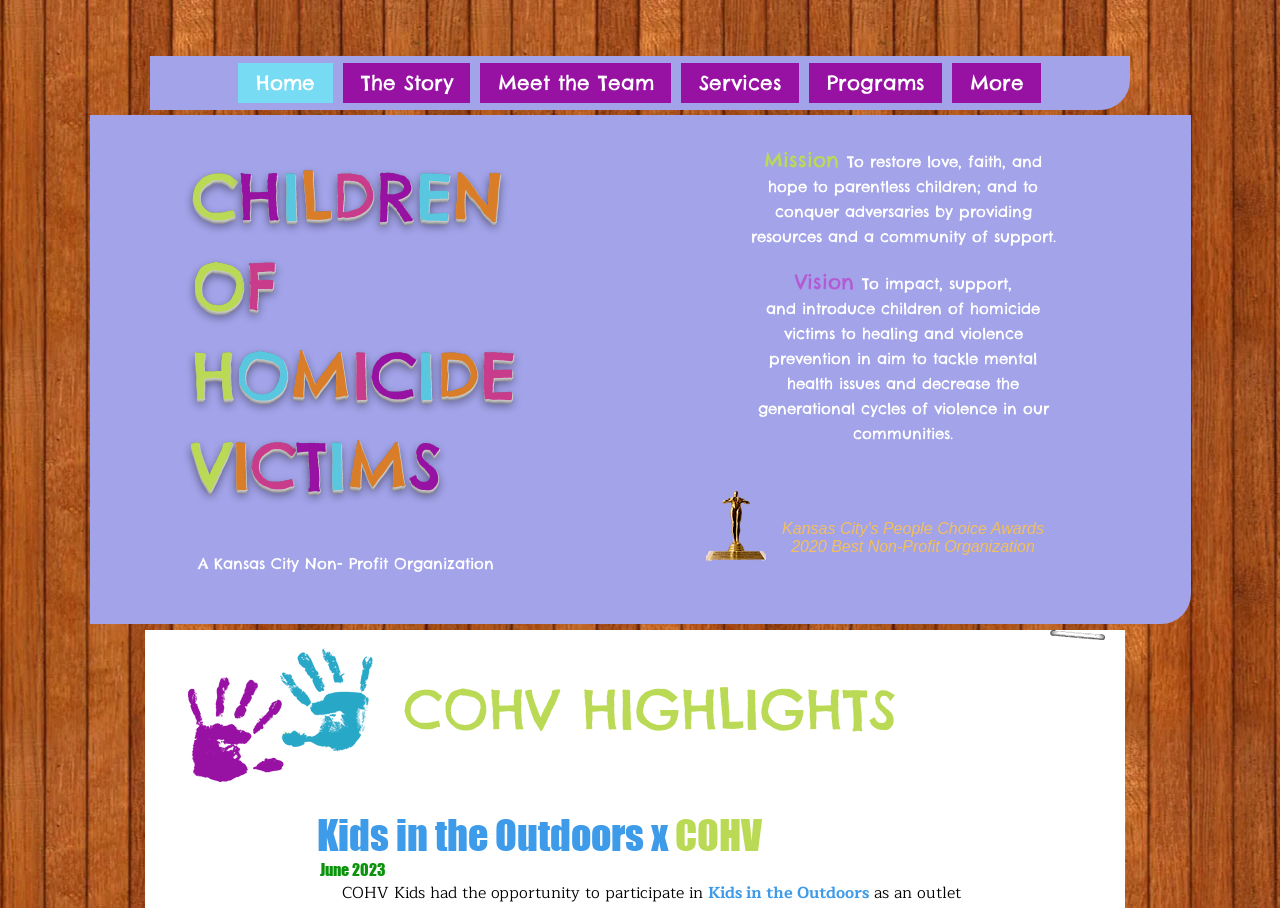Please determine the bounding box coordinates of the area that needs to be clicked to complete this task: 'Click the Home link'. The coordinates must be four float numbers between 0 and 1, formatted as [left, top, right, bottom].

[0.186, 0.069, 0.26, 0.113]